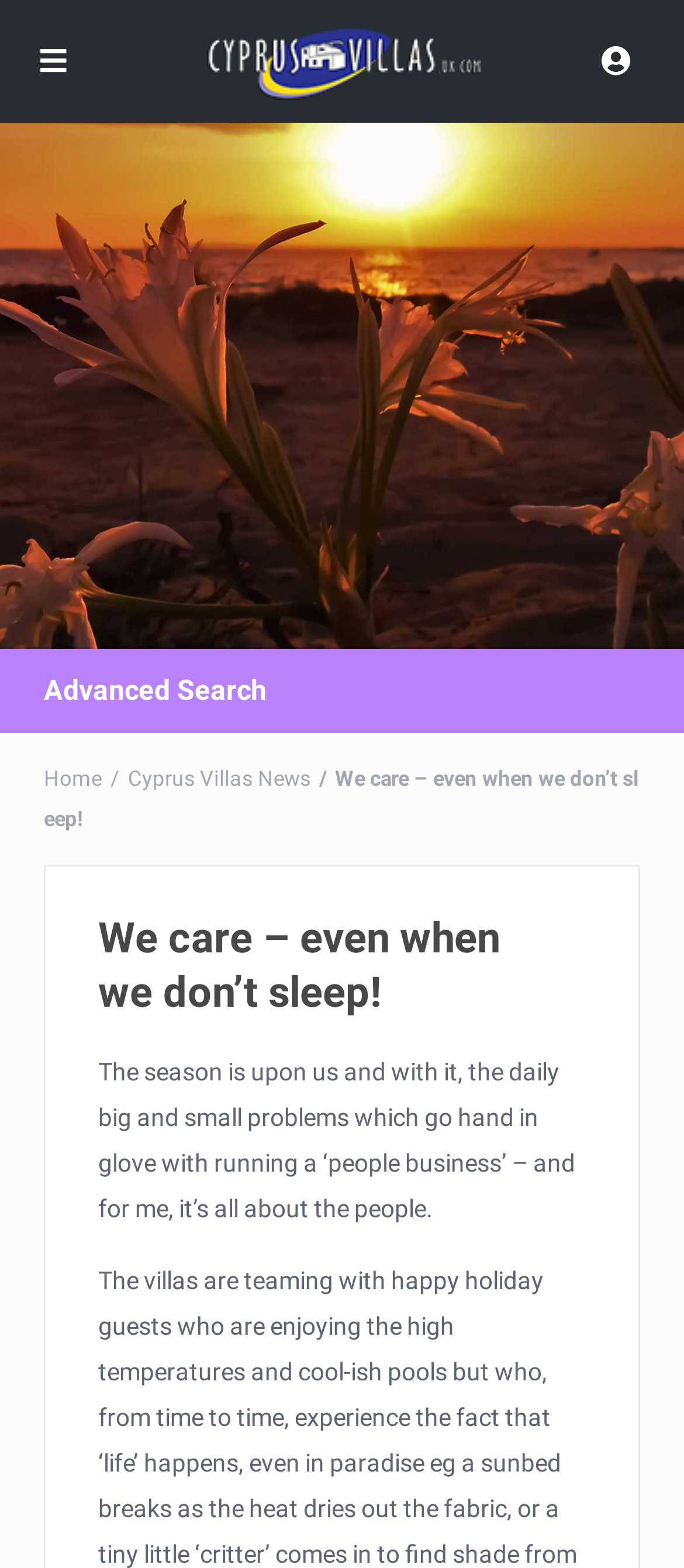How many navigation links are there?
Answer the question using a single word or phrase, according to the image.

2